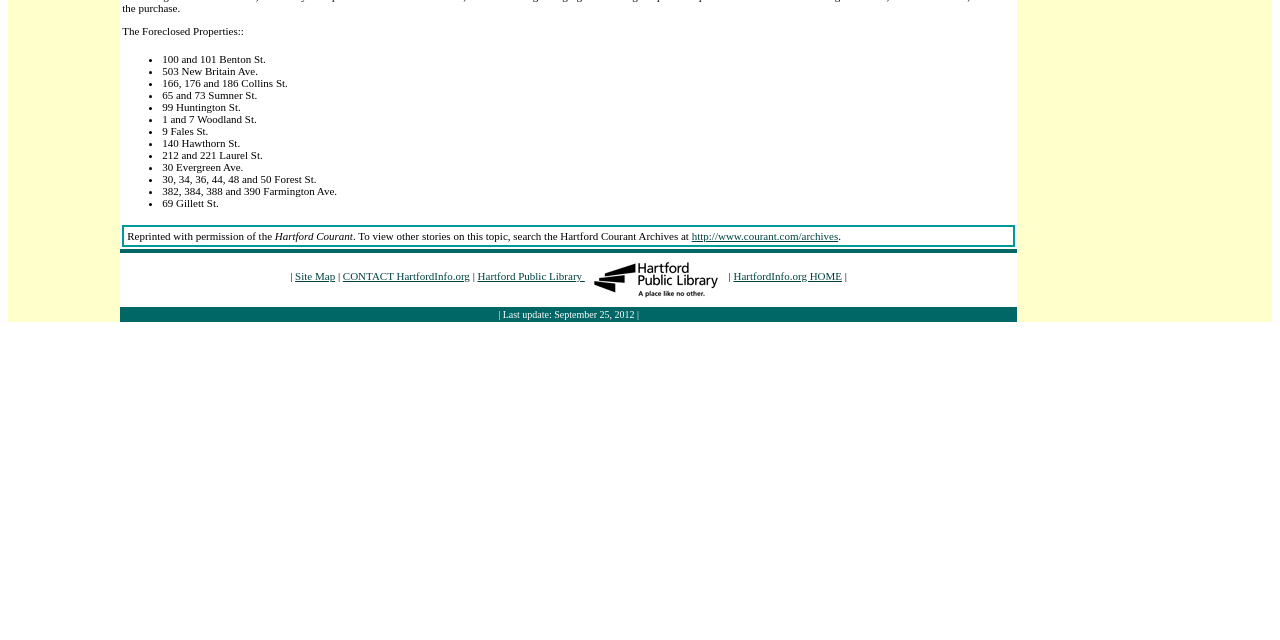Using the given element description, provide the bounding box coordinates (top-left x, top-left y, bottom-right x, bottom-right y) for the corresponding UI element in the screenshot: CONTACT HartfordInfo.org

[0.268, 0.422, 0.367, 0.441]